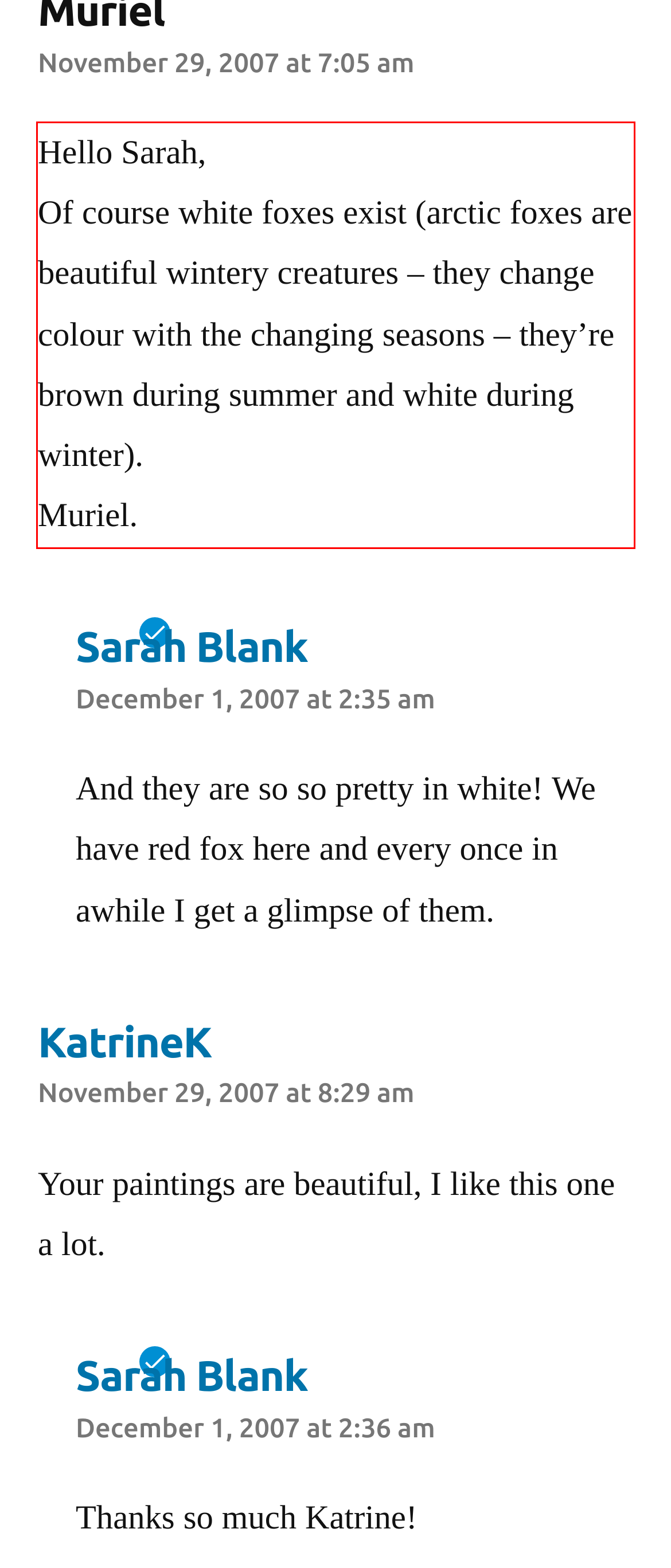Using OCR, extract the text content found within the red bounding box in the given webpage screenshot.

Hello Sarah, Of course white foxes exist (arctic foxes are beautiful wintery creatures – they change colour with the changing seasons – they’re brown during summer and white during winter). Muriel.